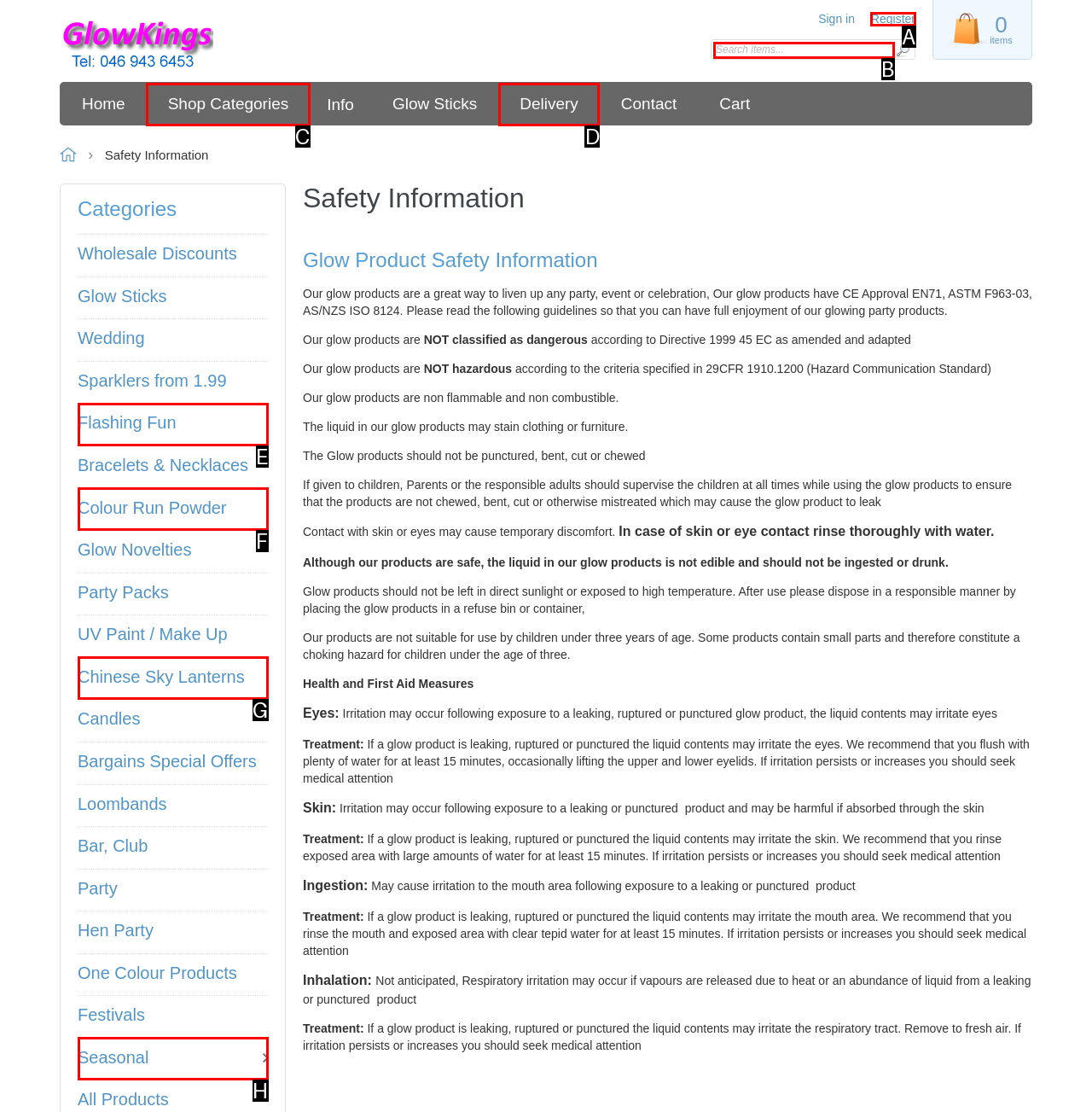Find the option that aligns with: Colour Run Powder
Provide the letter of the corresponding option.

F